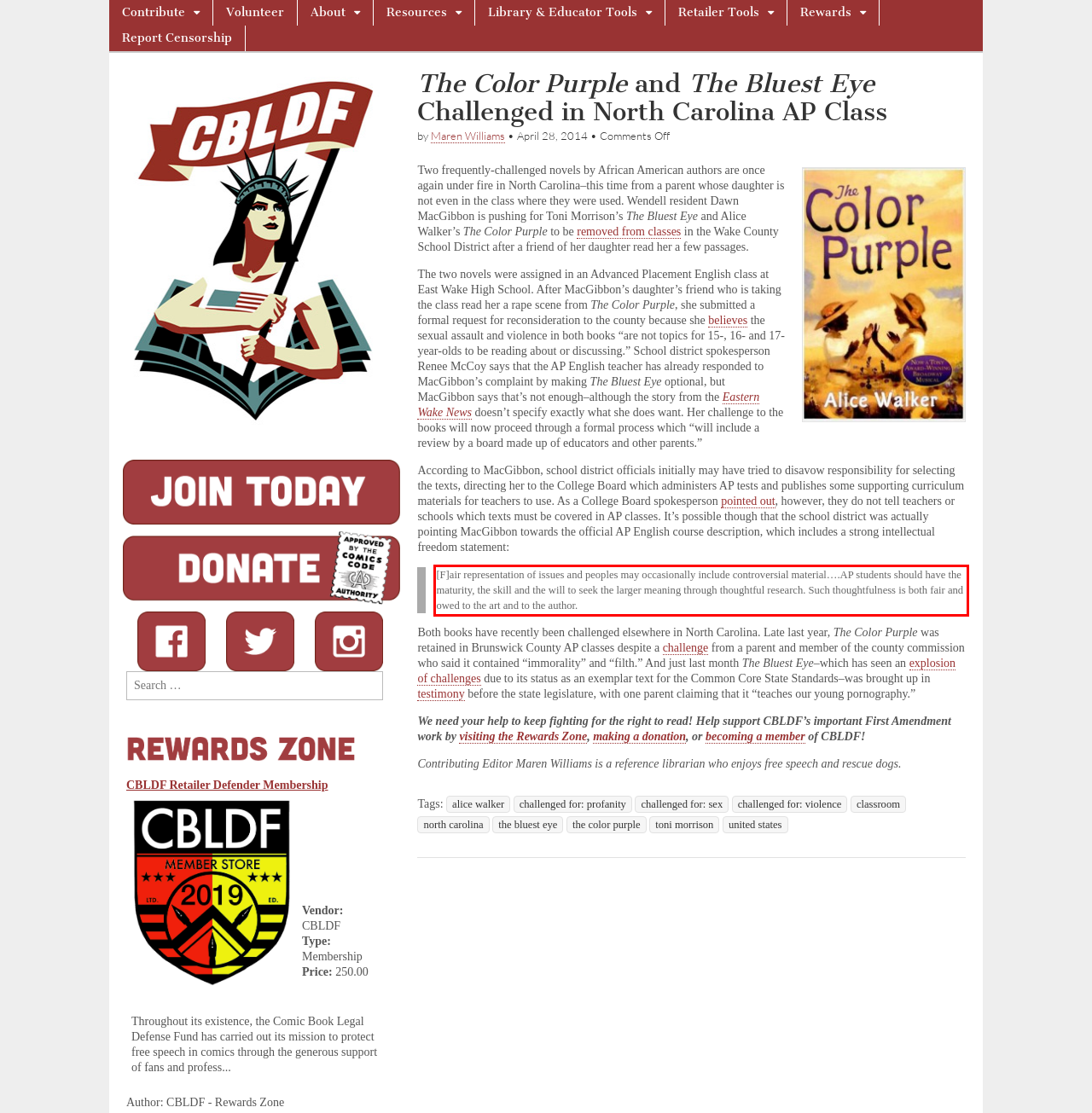You have a screenshot with a red rectangle around a UI element. Recognize and extract the text within this red bounding box using OCR.

[F]air representation of issues and peoples may occasionally include controversial material….AP students should have the maturity, the skill and the will to seek the larger meaning through thoughtful research. Such thoughtfulness is both fair and owed to the art and to the author.